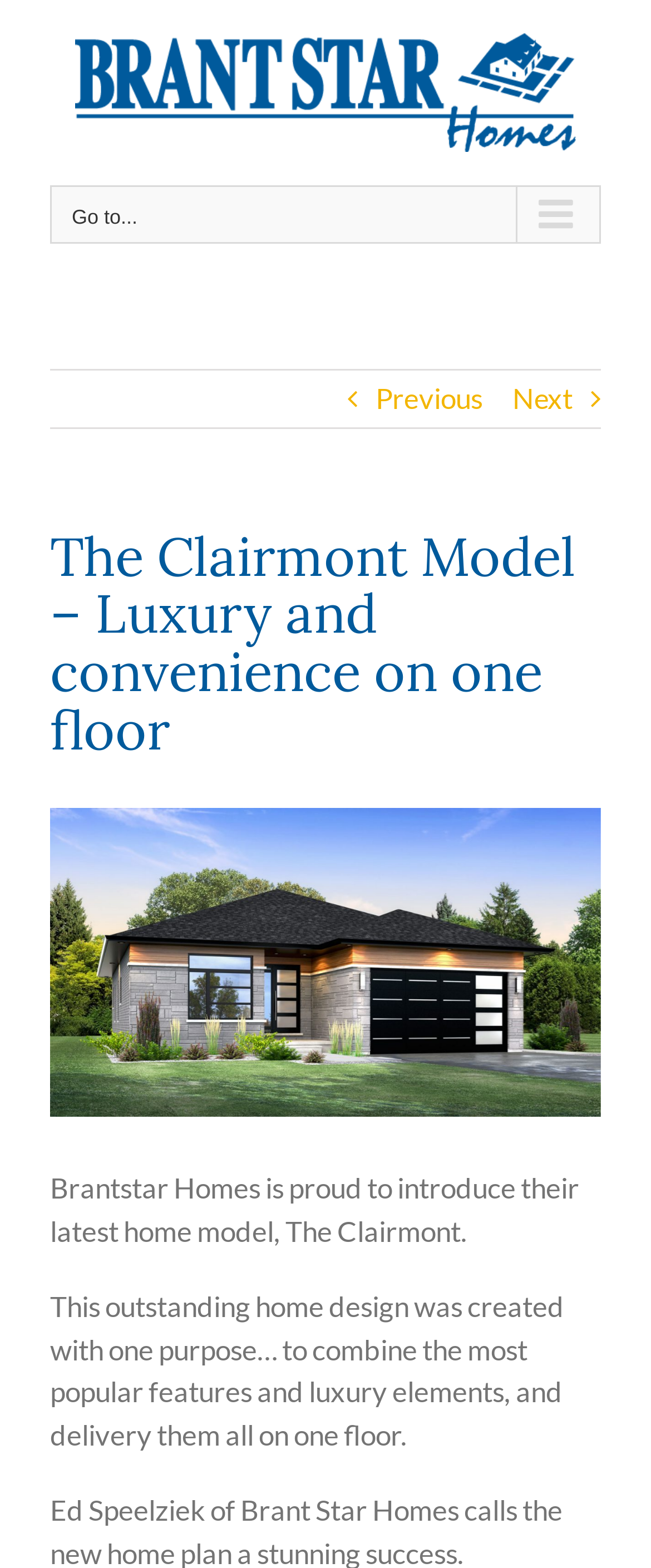What is the name of the company introducing the home model?
Relying on the image, give a concise answer in one word or a brief phrase.

Brantstar Homes